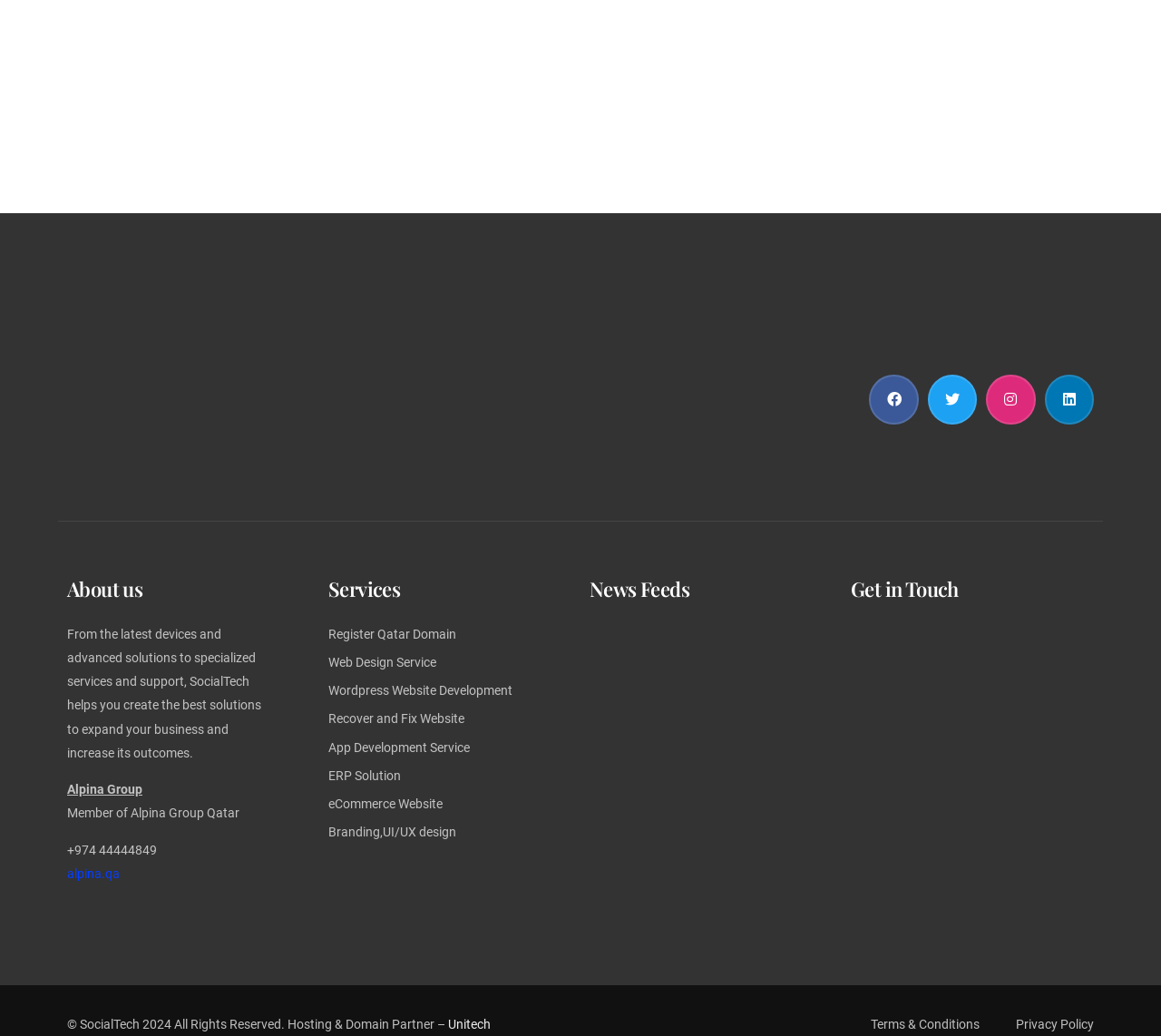Please answer the following question using a single word or phrase: What is the domain partner of SocialTech?

Unitech